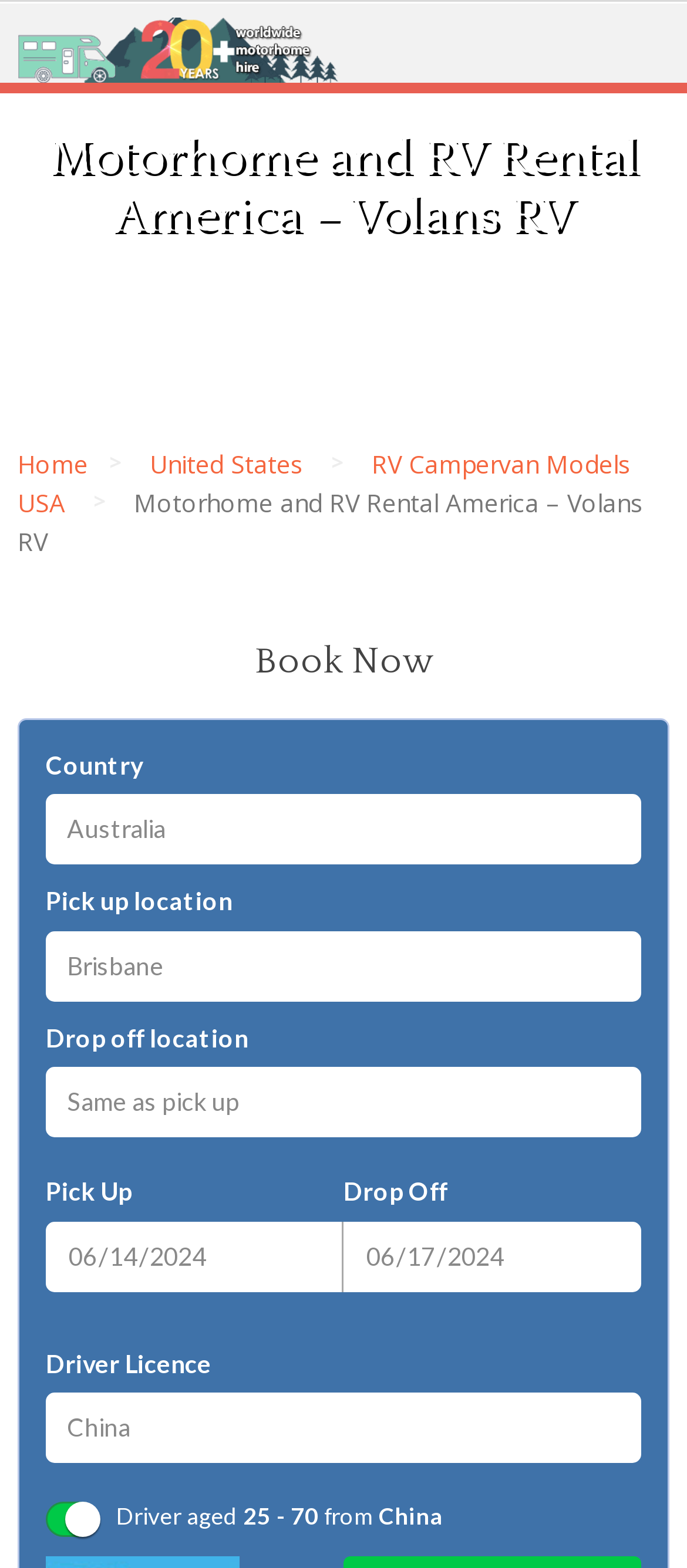What is the purpose of this webpage?
Please provide a detailed and comprehensive answer to the question.

Based on the webpage's content, it appears to be a rental service for motorhomes and RVs, allowing users to book and customize their rentals.